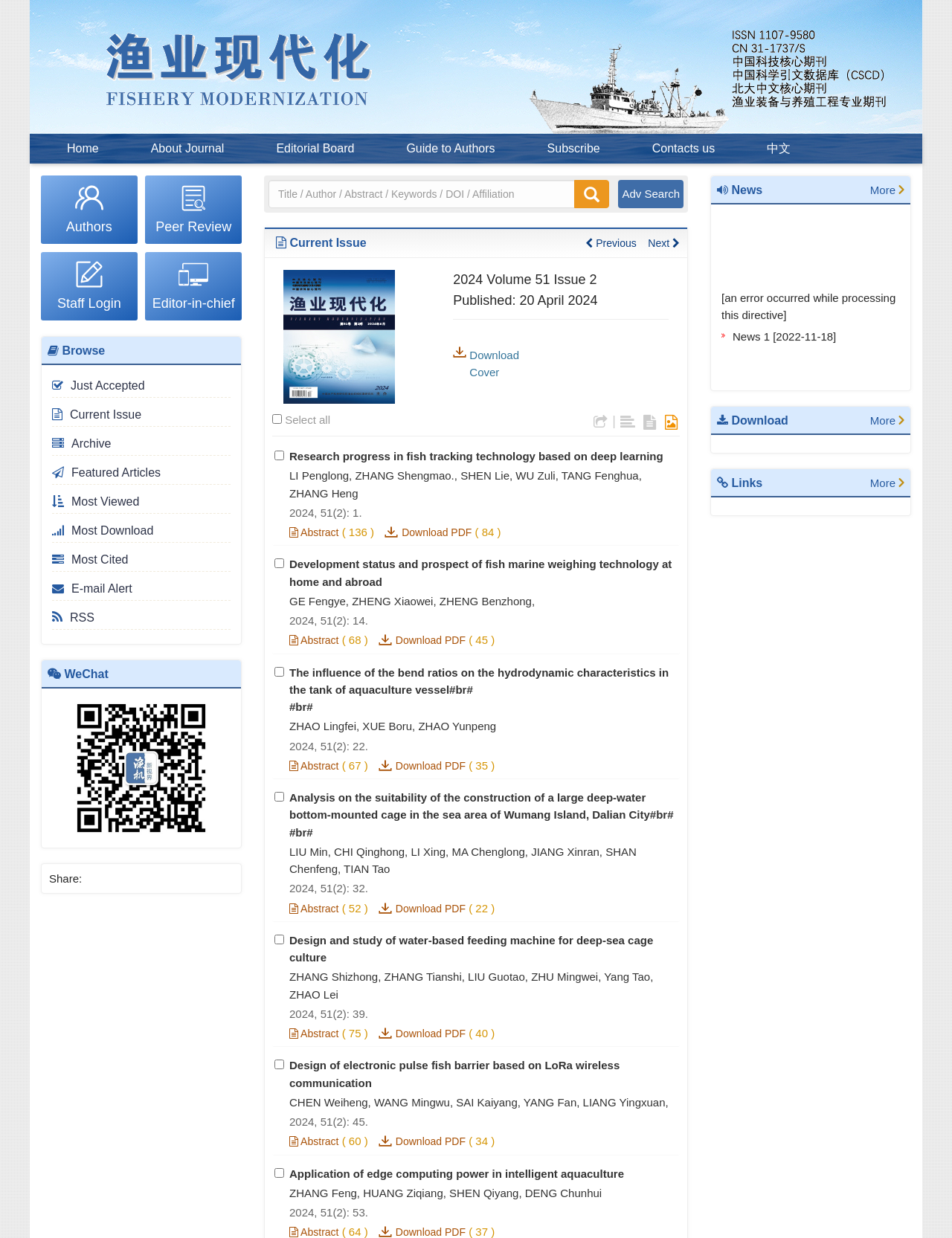Please provide a short answer using a single word or phrase for the question:
What is the language of the webpage?

English